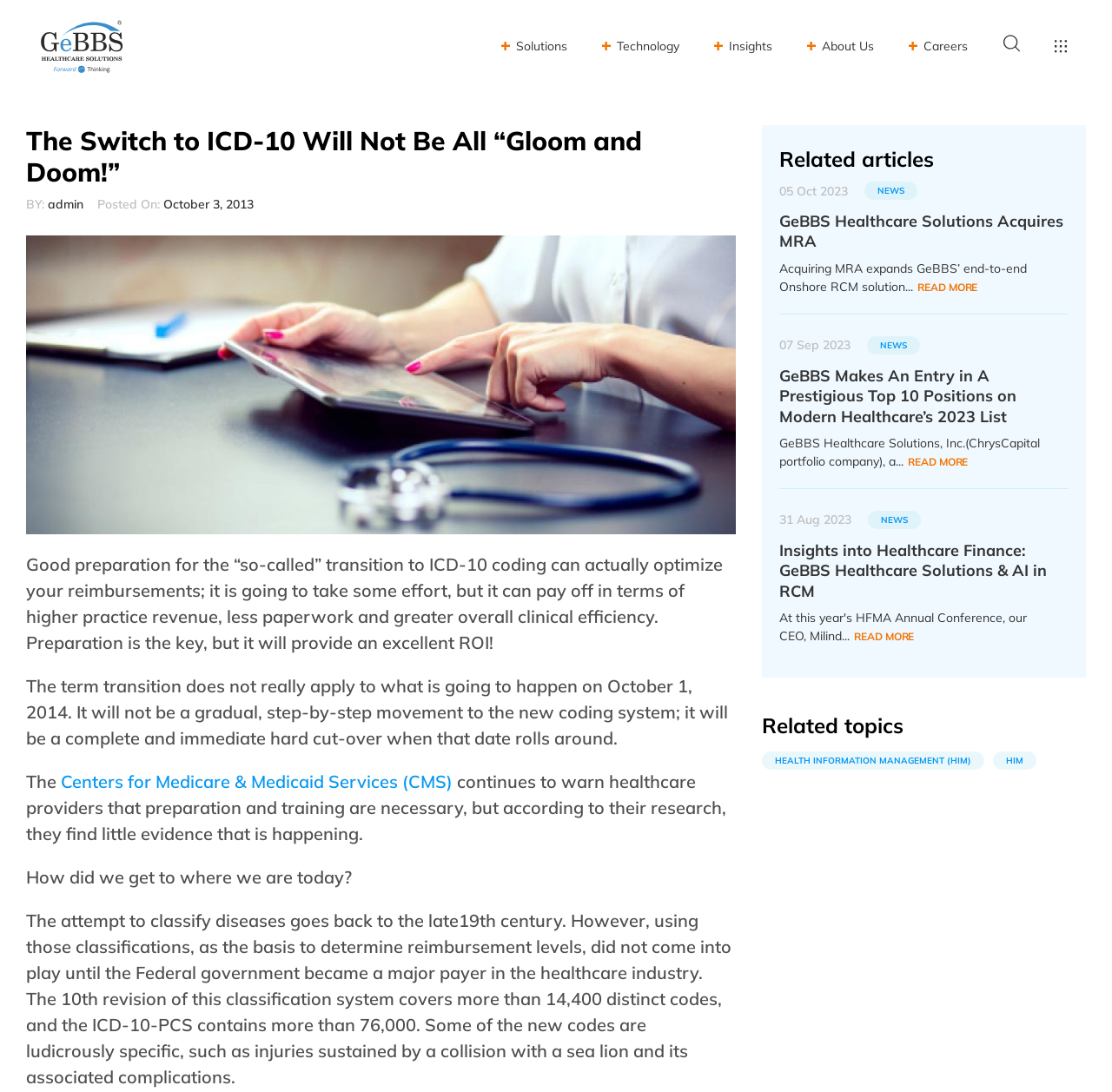Pinpoint the bounding box coordinates of the element to be clicked to execute the instruction: "Click on the 'Solutions' link".

[0.451, 0.018, 0.51, 0.066]